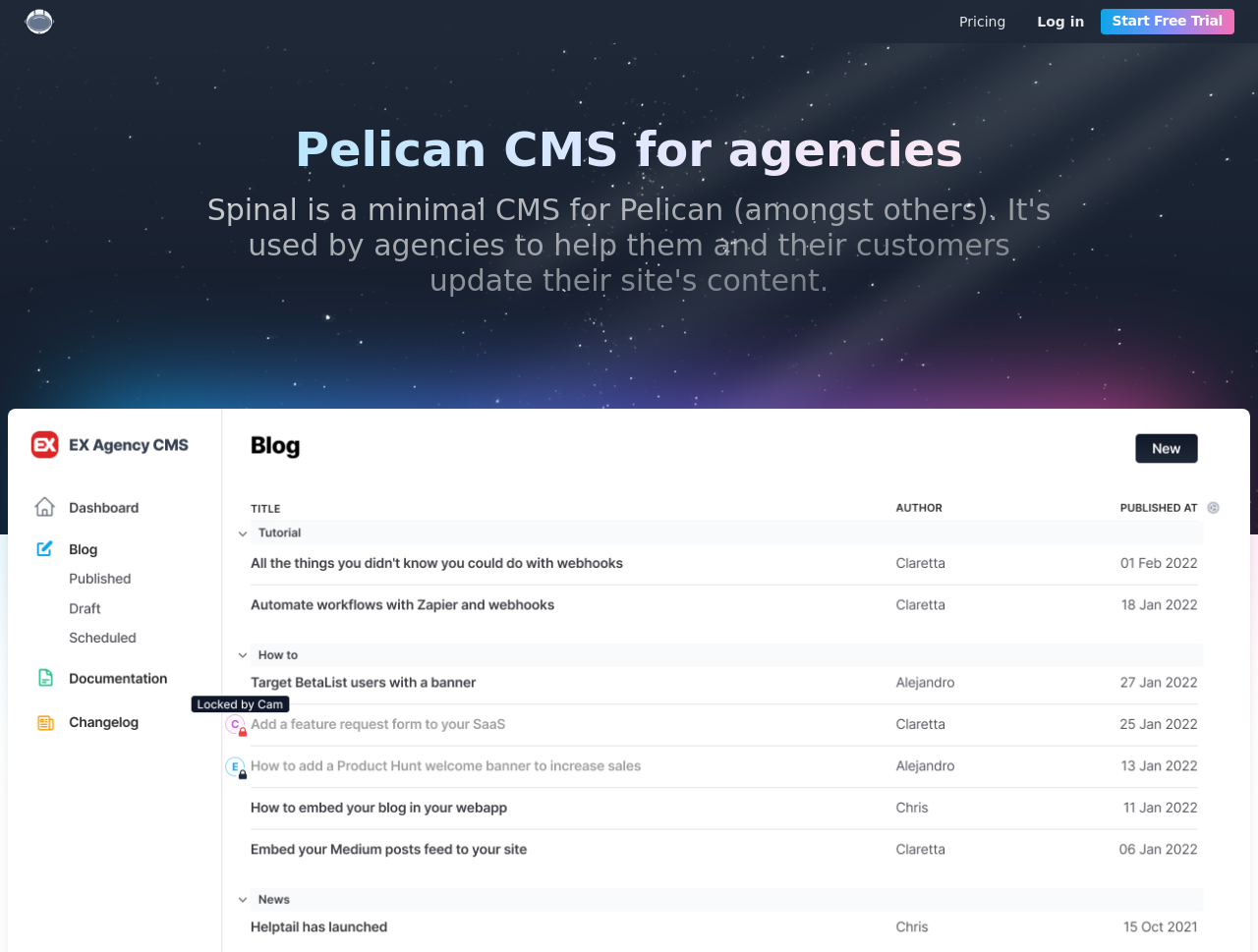Can you locate the main headline on this webpage and provide its text content?

Pelican CMS for agencies